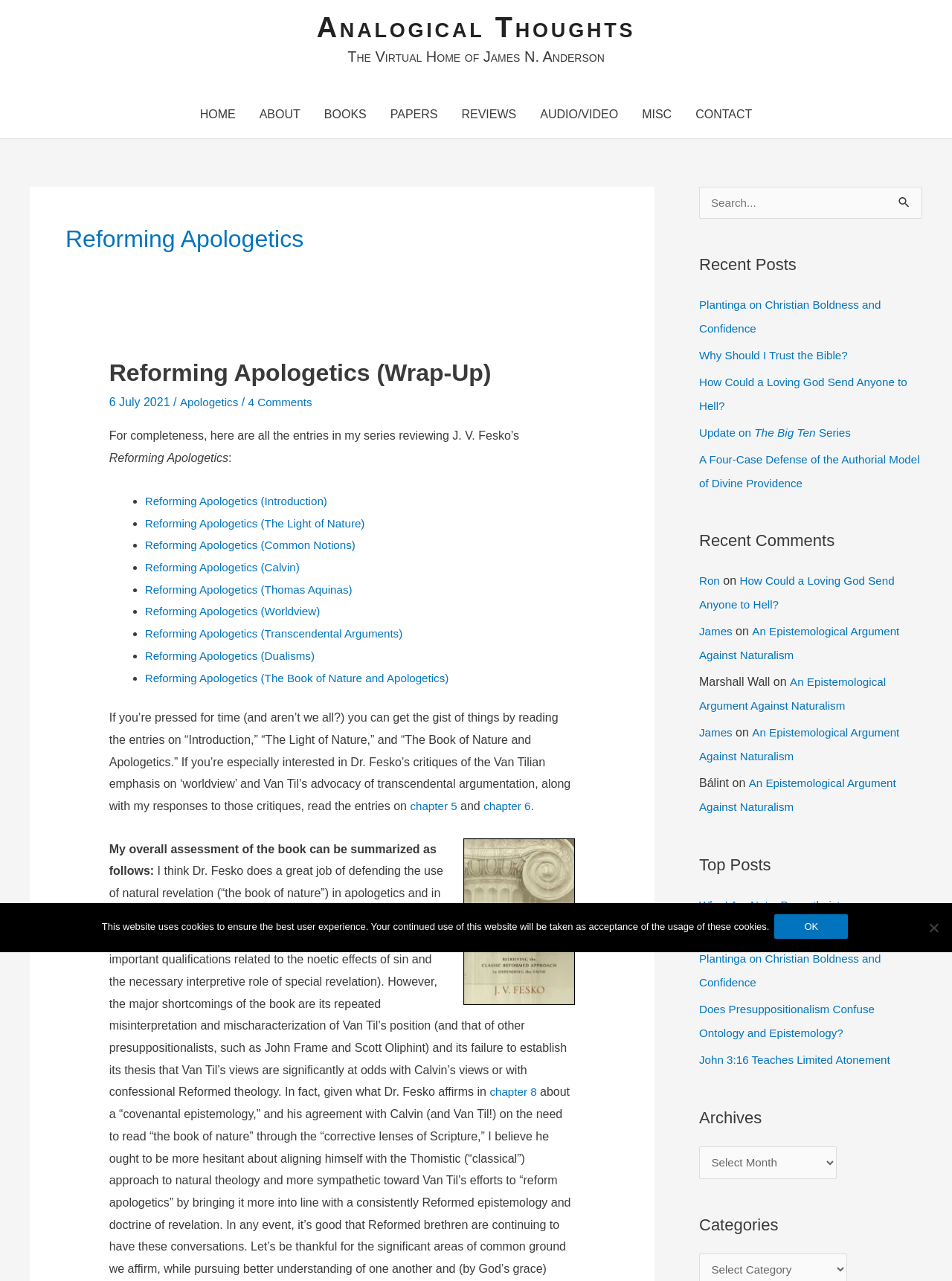What is the name of the website?
Please provide a detailed and thorough answer to the question.

The name of the website can be found at the top of the webpage, where it says 'Reforming Apologetics – Analogical Thoughts'. The 'Analogical Thoughts' part is a link, which suggests that it is the name of the website.